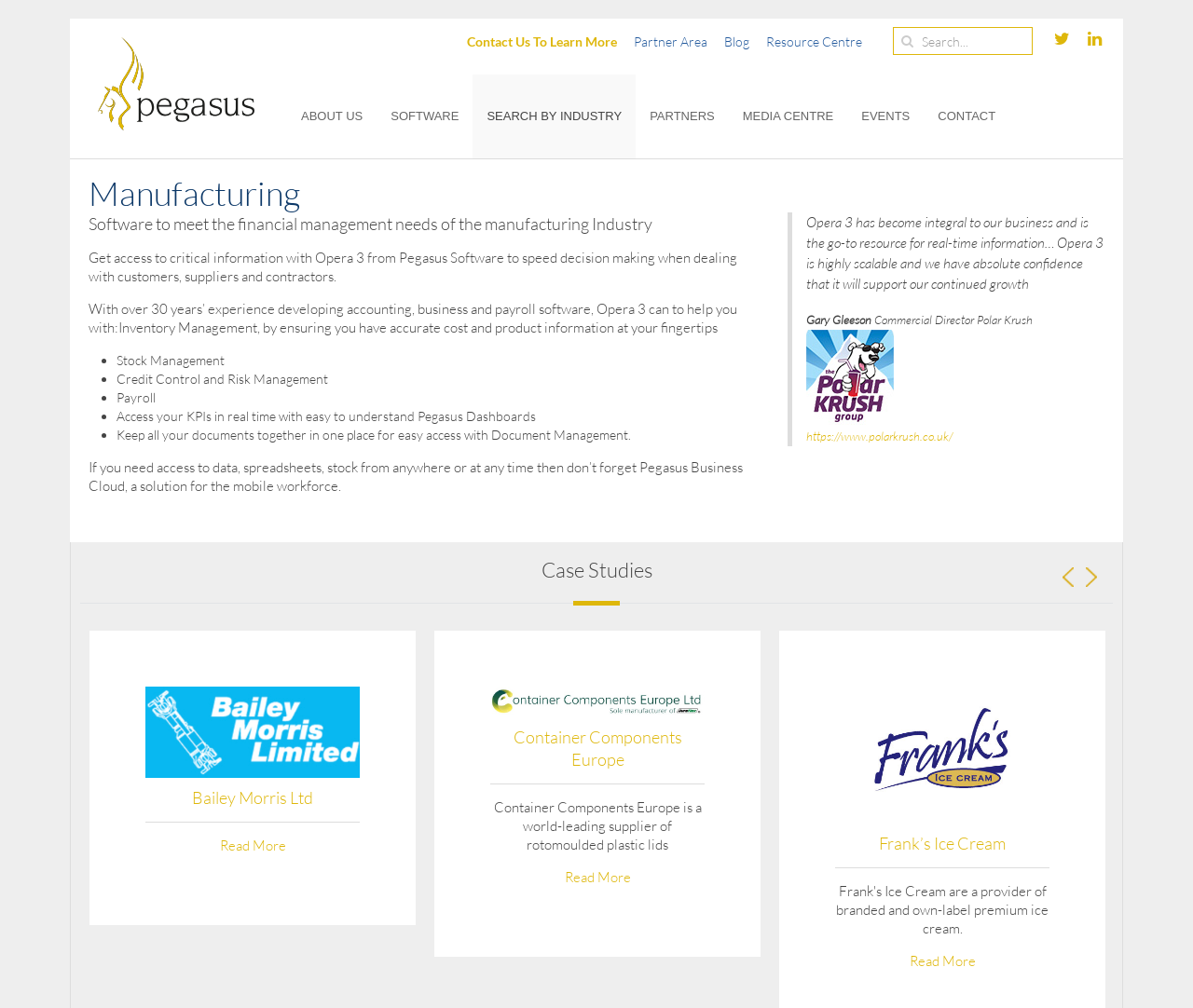Can you give a detailed response to the following question using the information from the image? What is the name of the software mentioned on the webpage?

The webpage mentions 'Opera 3 from Pegasus Software' as a solution for the manufacturing industry, which suggests that Opera 3 is a software product offered by Pegasus.